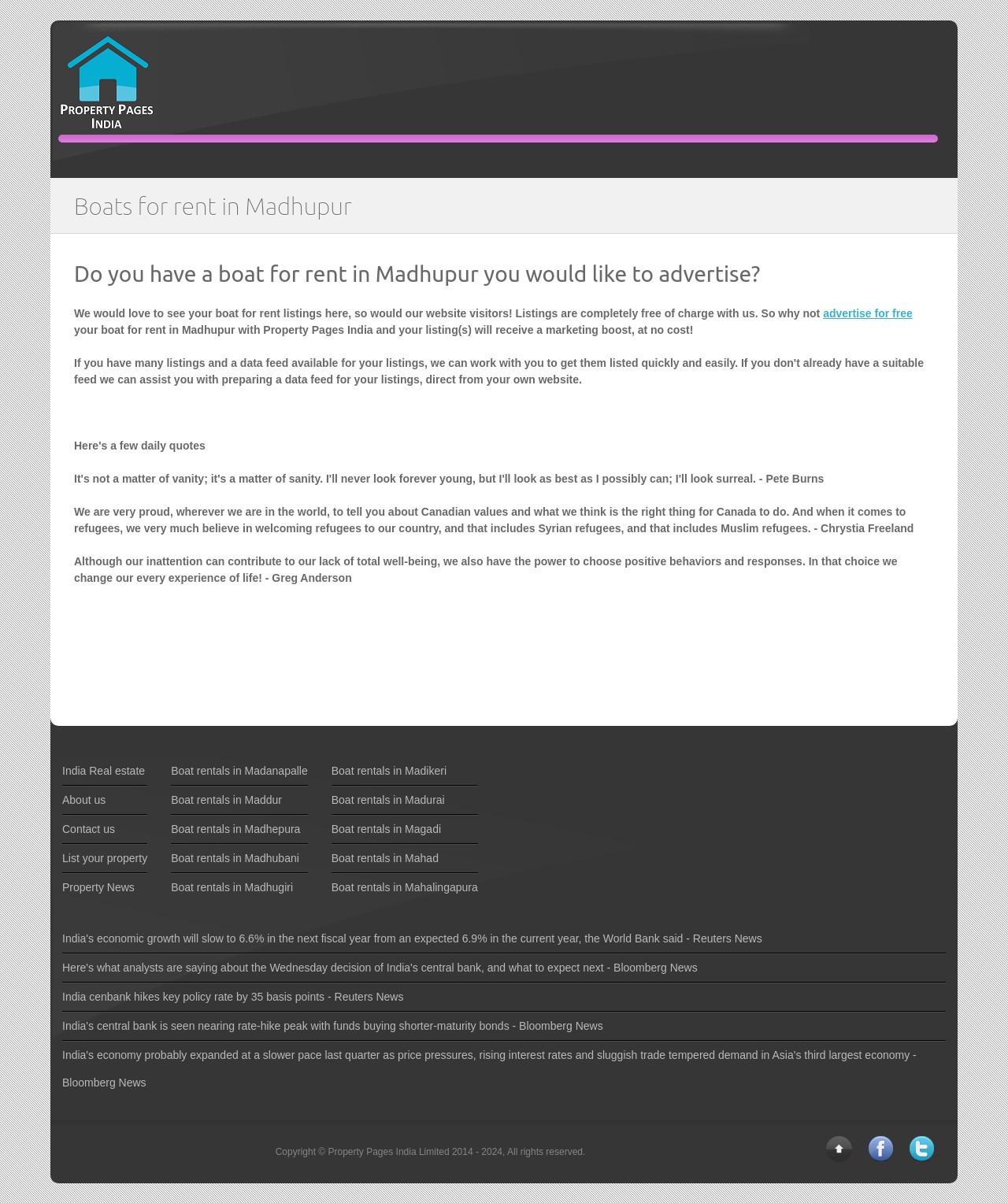Provide the bounding box coordinates of the section that needs to be clicked to accomplish the following instruction: "Click on the 'Services' link."

None